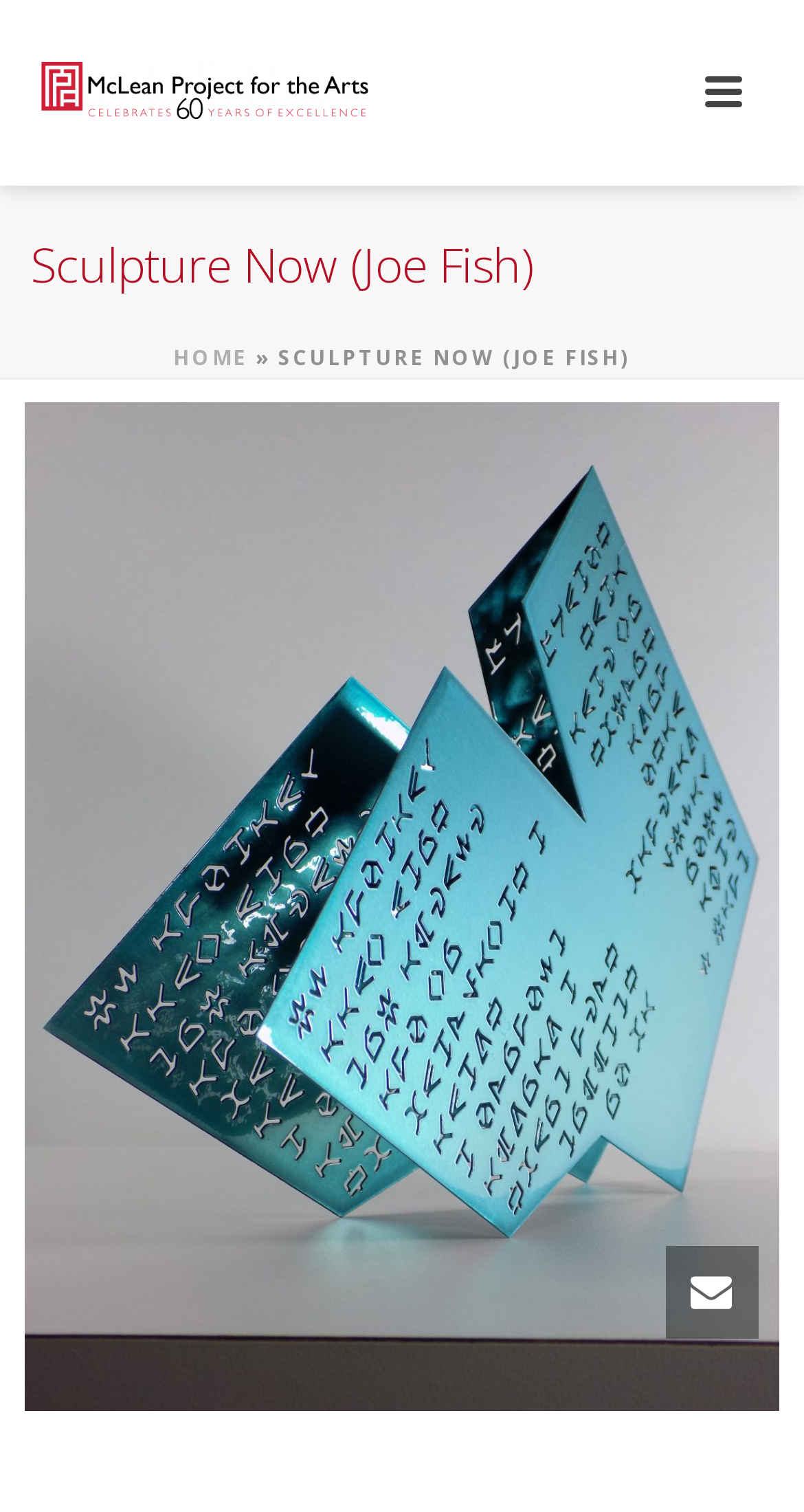What is the main content of the webpage?
Examine the image and give a concise answer in one word or a short phrase.

An image